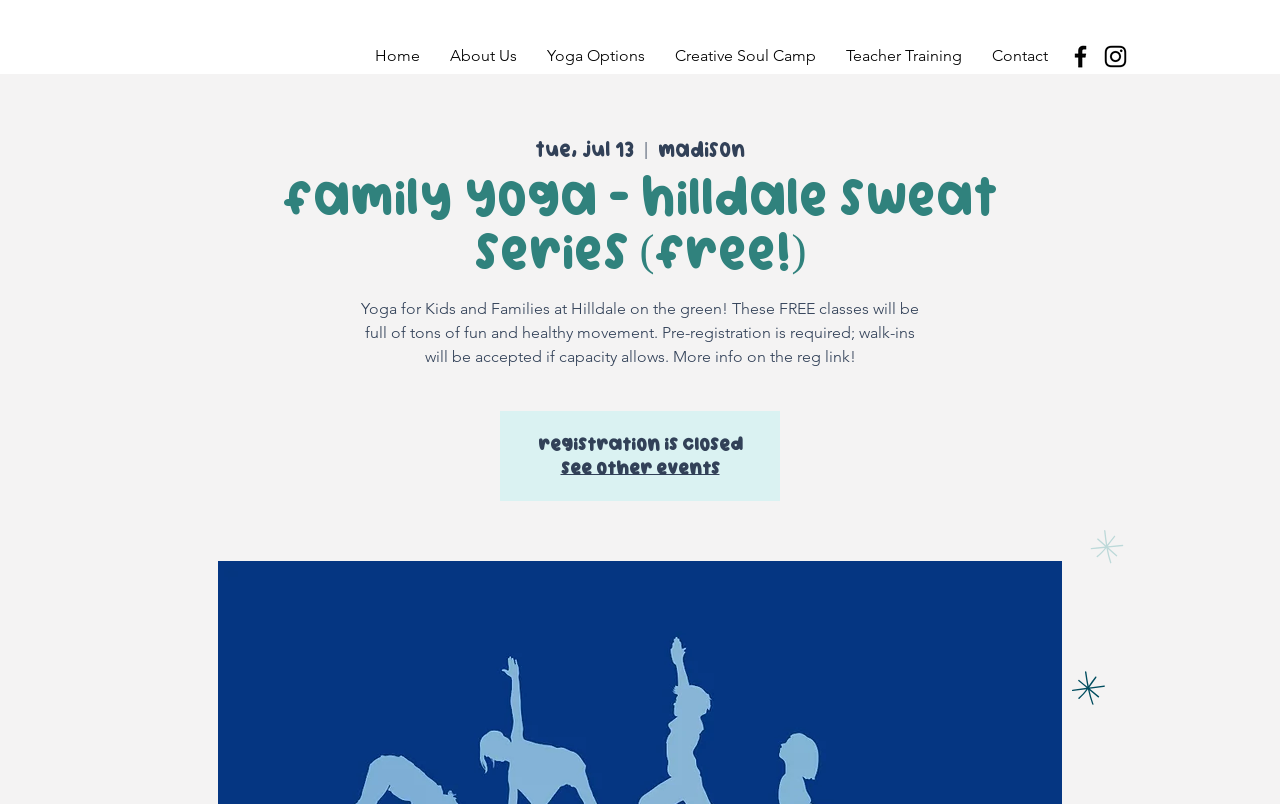Highlight the bounding box coordinates of the element you need to click to perform the following instruction: "see other events."

[0.438, 0.573, 0.562, 0.593]